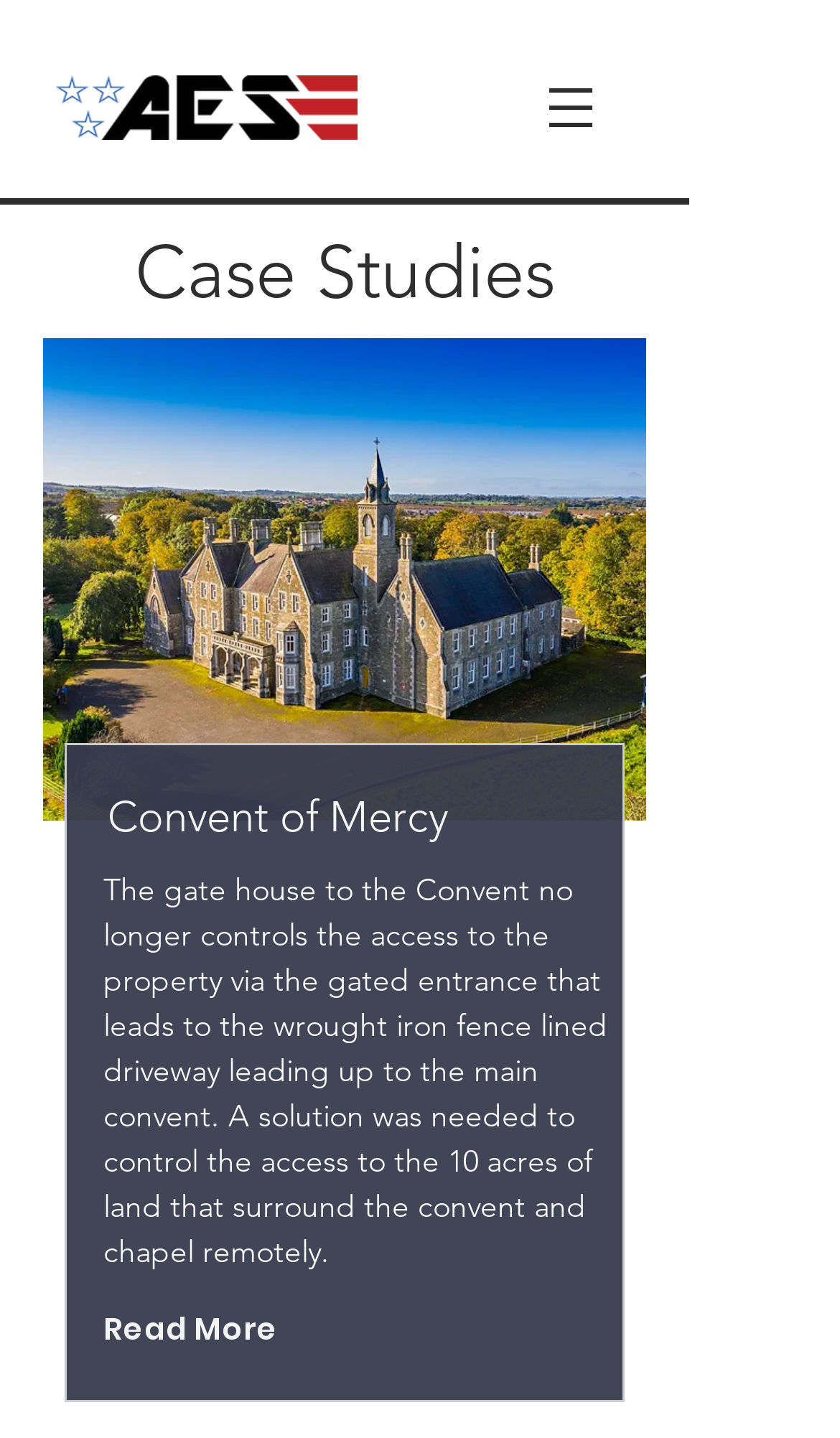What is the format of the image on the webpage?
Using the image, provide a concise answer in one word or a short phrase.

jpg